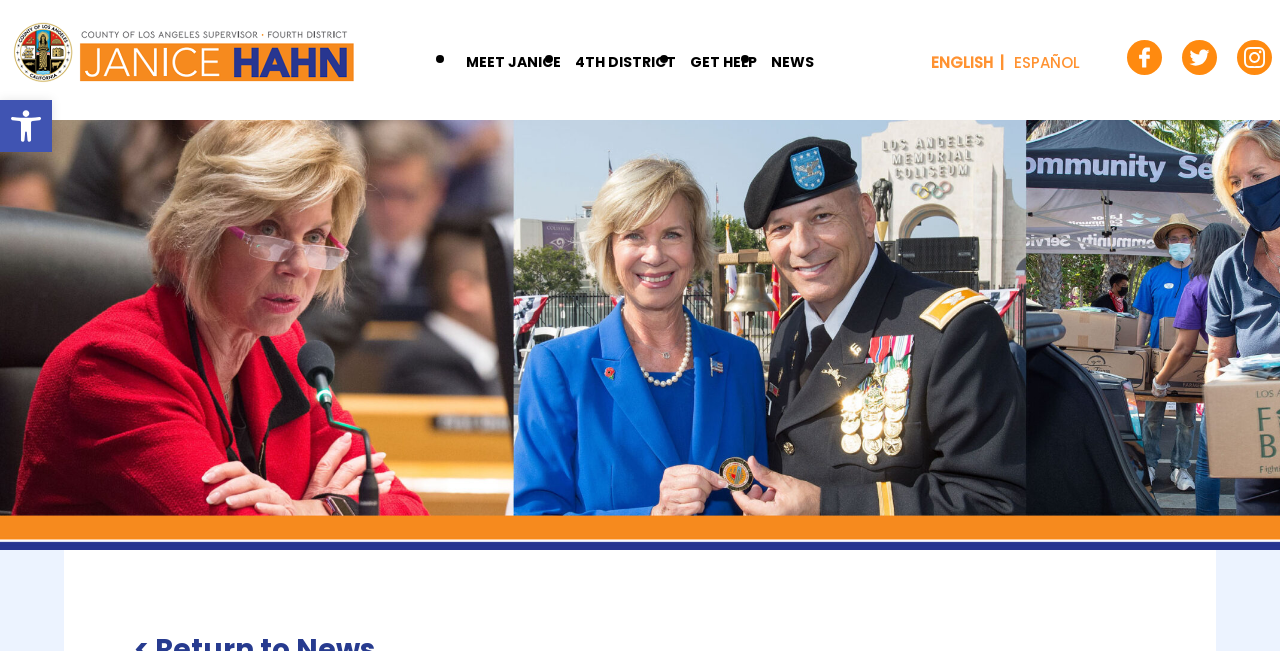What is the name of the supervisor mentioned on the webpage?
Refer to the image and provide a thorough answer to the question.

The answer can be found by looking at the root element of the webpage, which is 'Shelter Project Nearly Complete in Redondo Beach – Supervisor Janice Hahn'. The name of the supervisor is Janice Hahn.